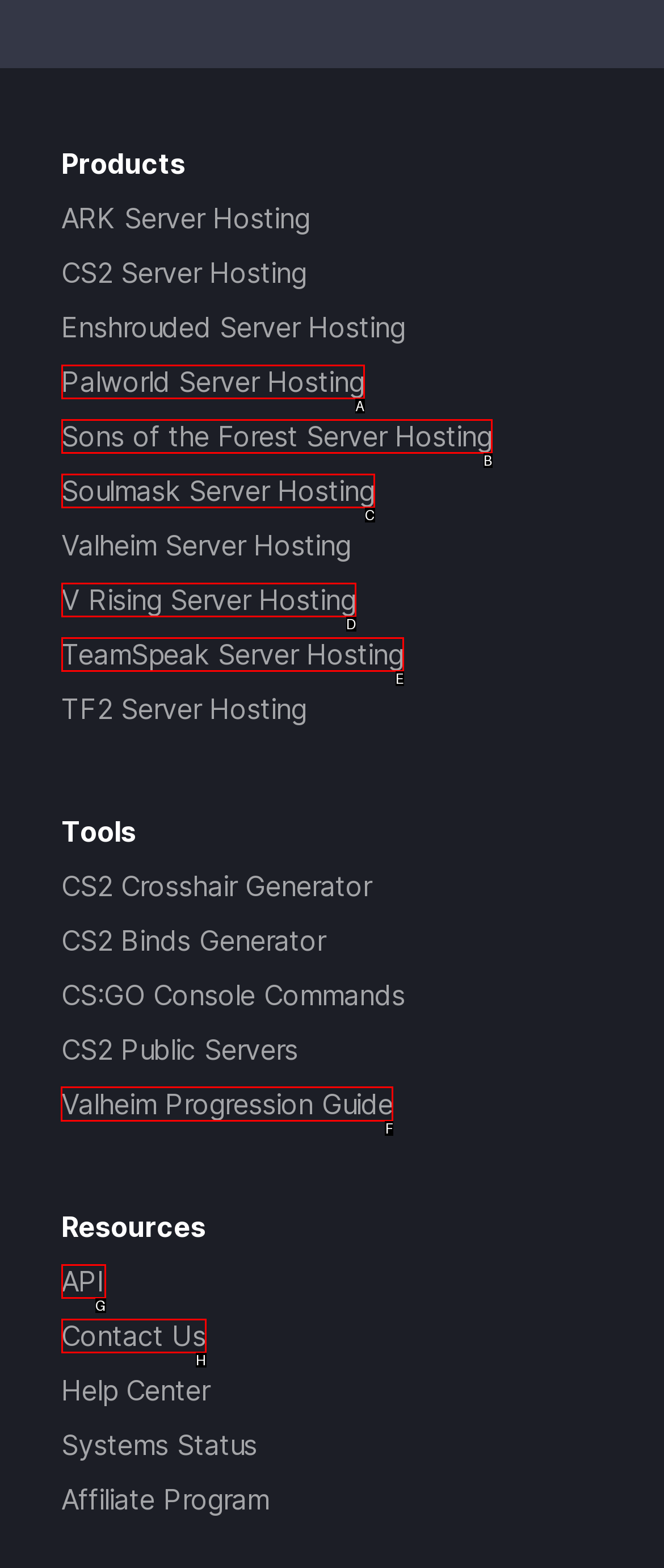Select the proper UI element to click in order to perform the following task: Check Valheim Progression Guide. Indicate your choice with the letter of the appropriate option.

F